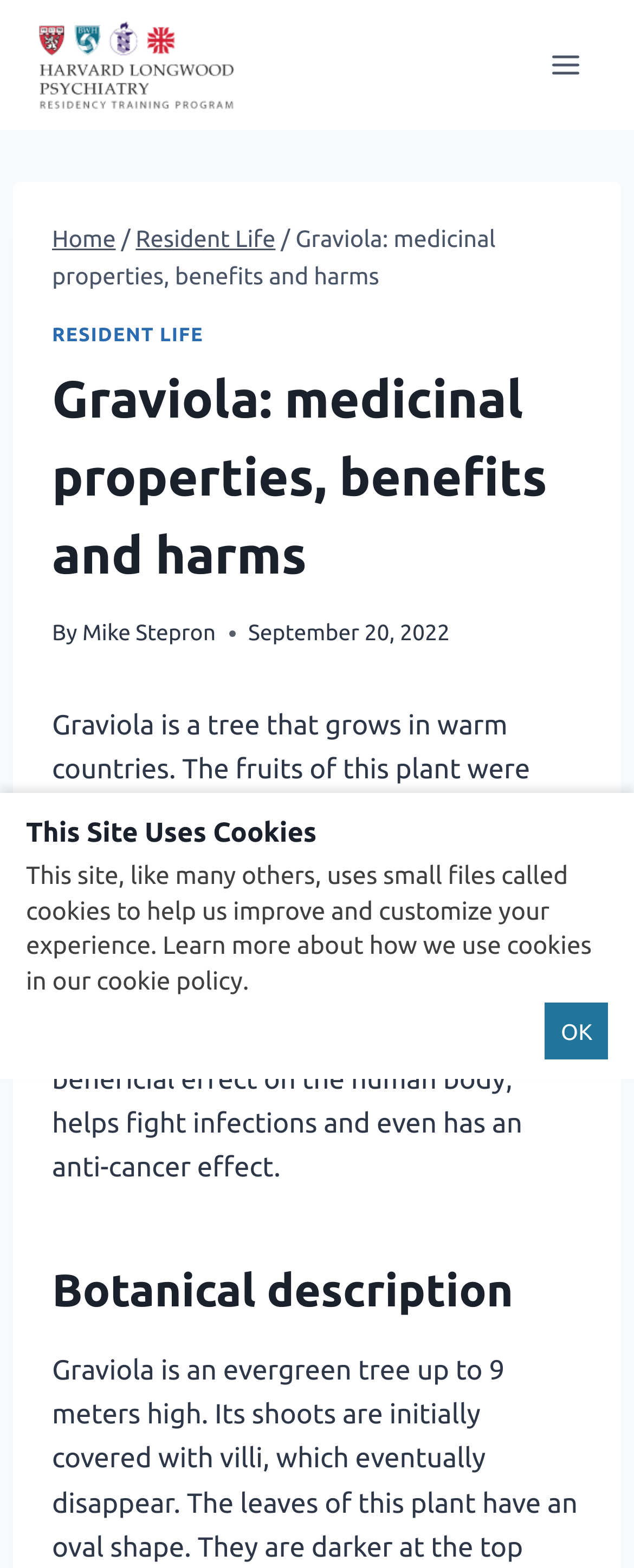Who is the author of the article?
Answer the question in as much detail as possible.

The link 'Mike Stepron' is described as 'By', which implies that Mike Stepron is the author of the article.